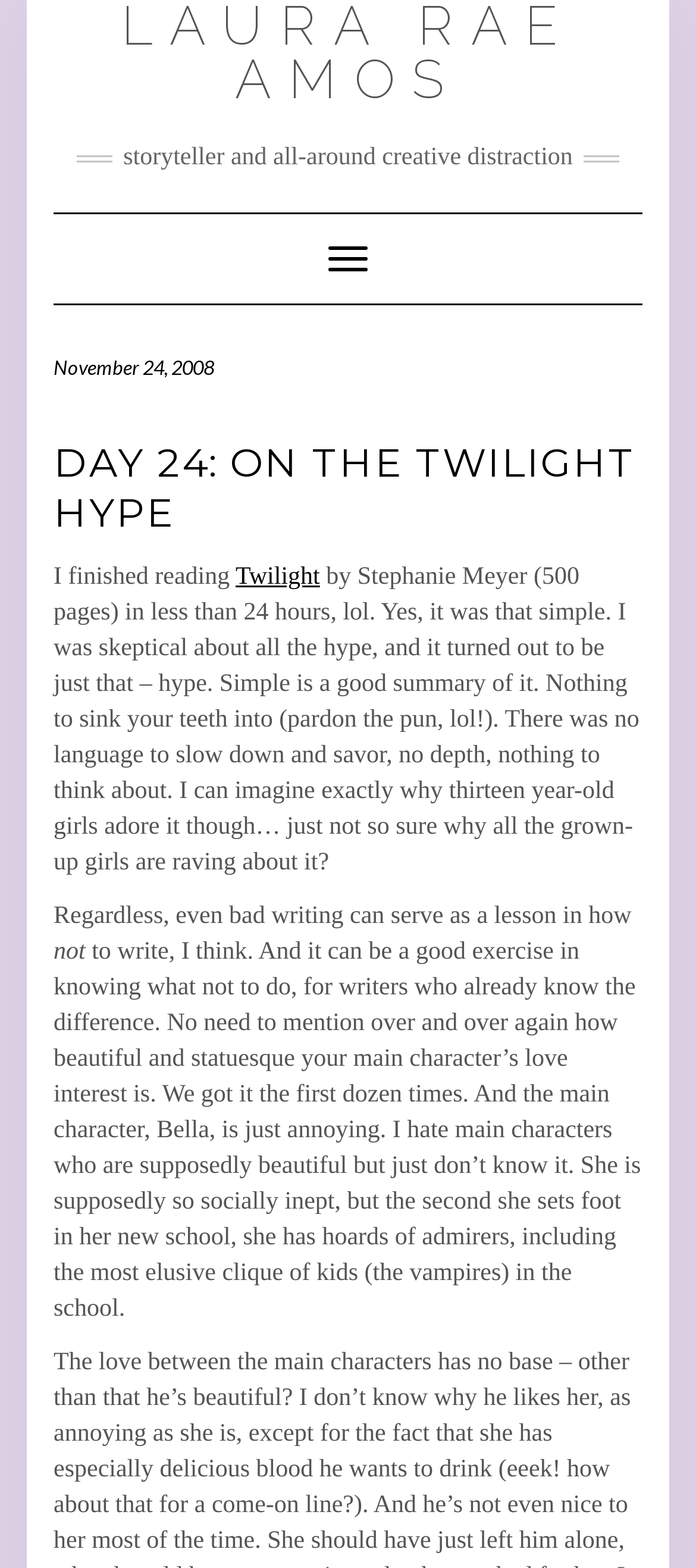What is the date mentioned in the webpage?
Give a comprehensive and detailed explanation for the question.

The date November 24, 2008, is mentioned in the webpage, likely indicating the date when the author wrote or published their thoughts on Twilight.